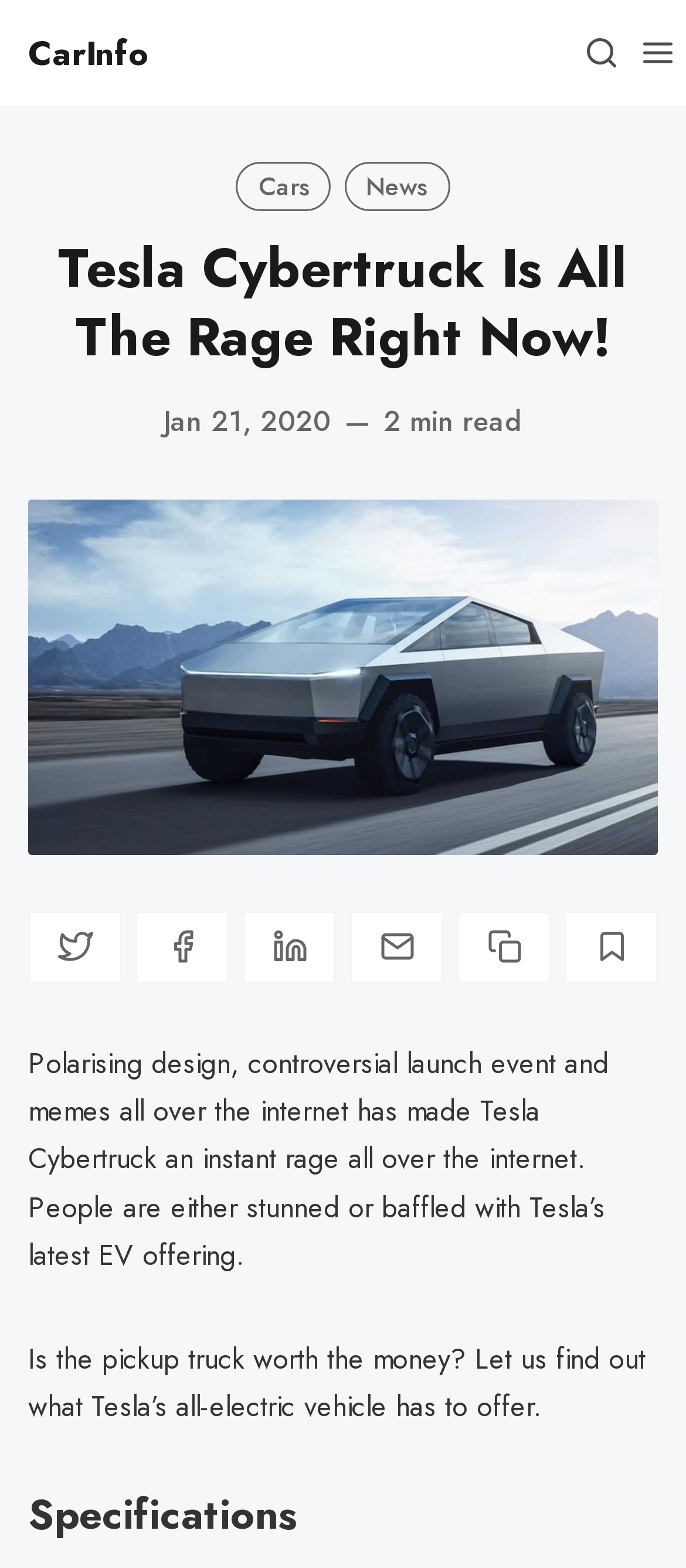Can you show the bounding box coordinates of the region to click on to complete the task described in the instruction: "View car information"?

[0.041, 0.011, 0.218, 0.056]